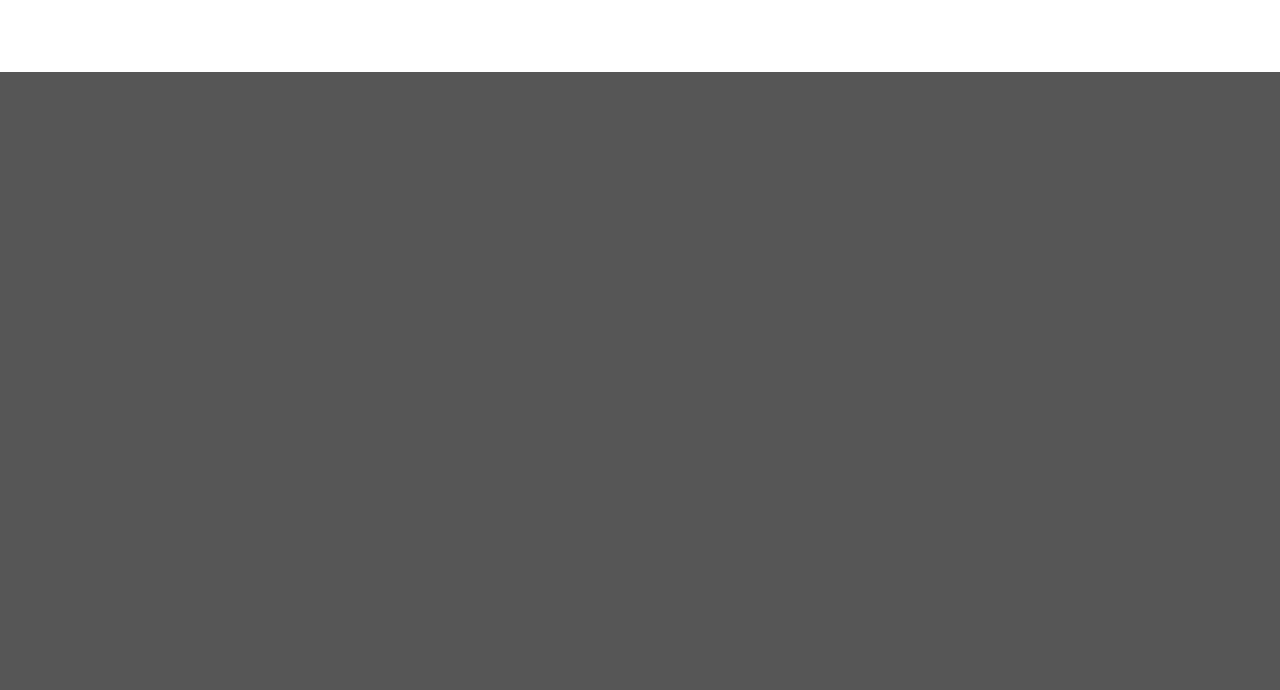Respond with a single word or phrase:
What are the main categories on this website?

Sectors, Services, Legals, Contact